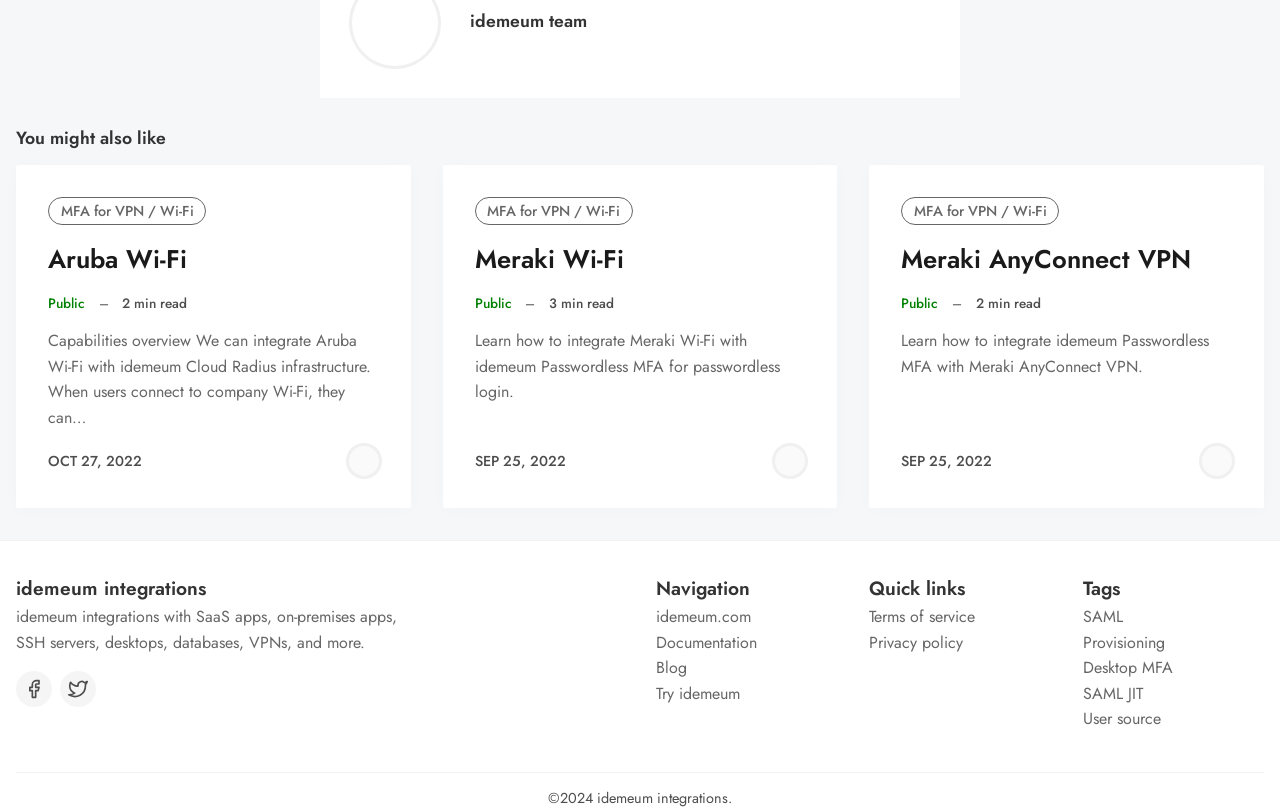Find the bounding box coordinates for the HTML element described in this sentence: "MFA for VPN / Wi-Fi". Provide the coordinates as four float numbers between 0 and 1, in the format [left, top, right, bottom].

[0.704, 0.226, 0.828, 0.26]